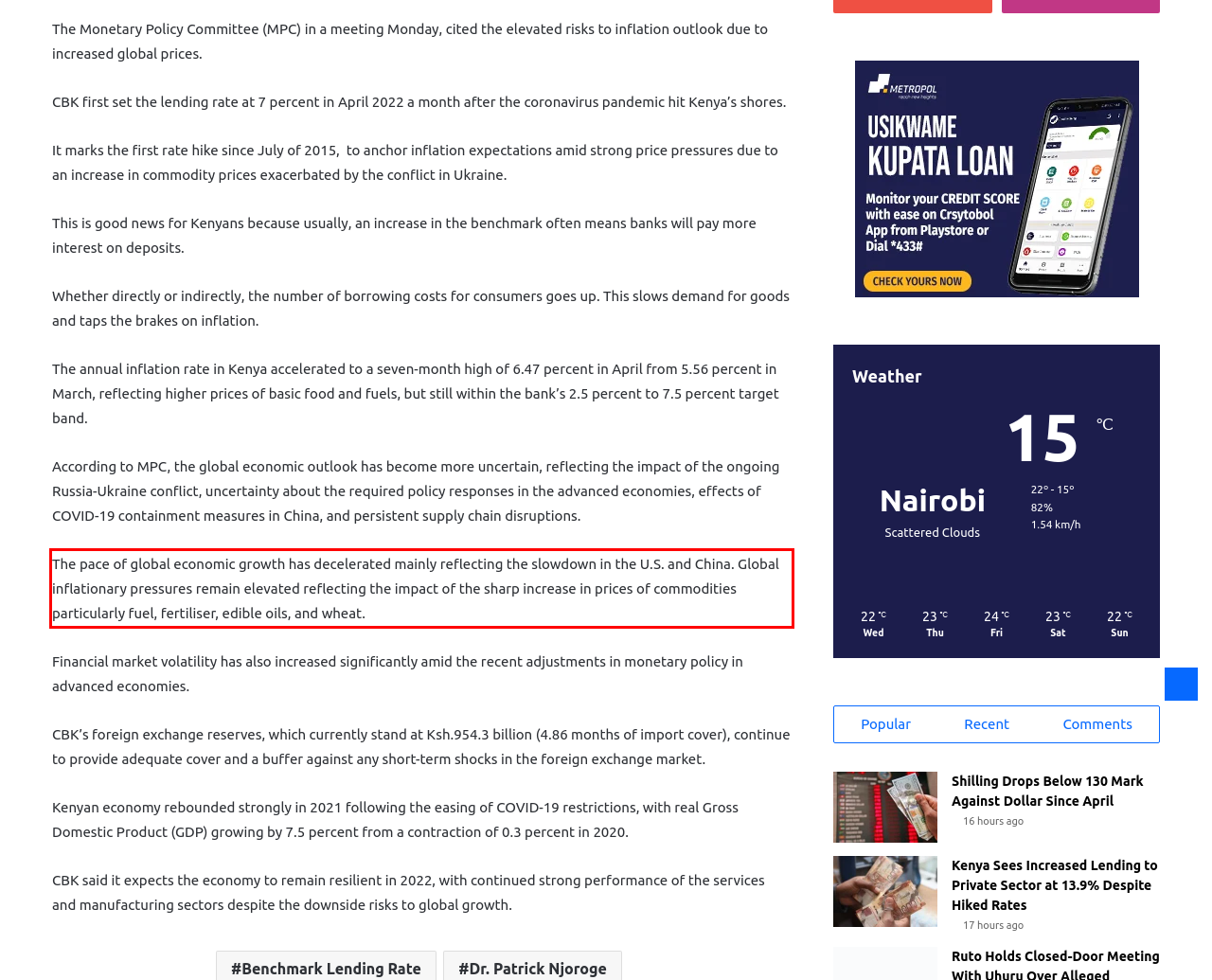Identify the red bounding box in the webpage screenshot and perform OCR to generate the text content enclosed.

The pace of global economic growth has decelerated mainly reflecting the slowdown in the U.S. and China. Global inflationary pressures remain elevated reflecting the impact of the sharp increase in prices of commodities particularly fuel, fertiliser, edible oils, and wheat.